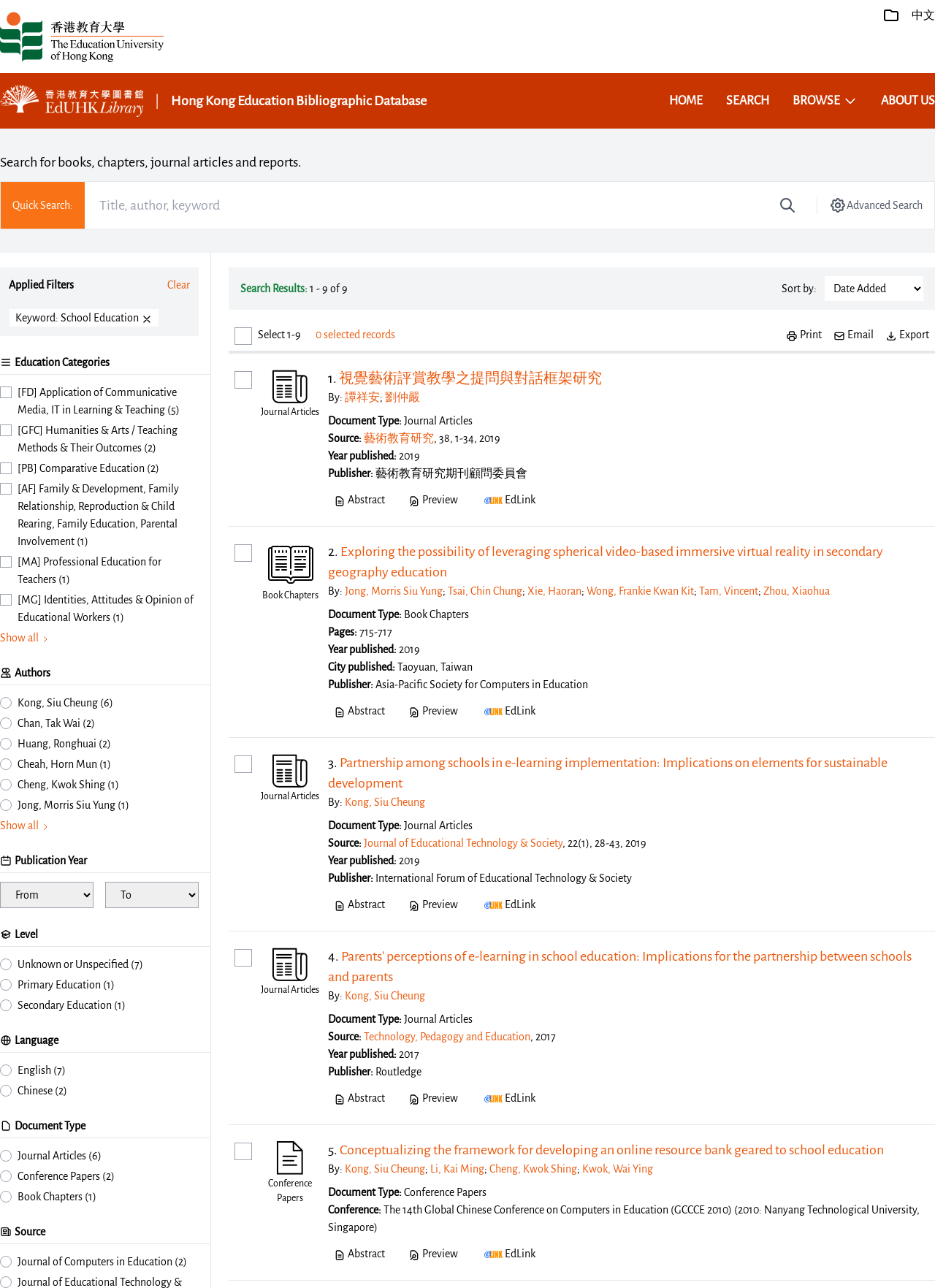Determine the bounding box coordinates of the clickable element to achieve the following action: 'Clear applied filters'. Provide the coordinates as four float values between 0 and 1, formatted as [left, top, right, bottom].

[0.179, 0.215, 0.203, 0.228]